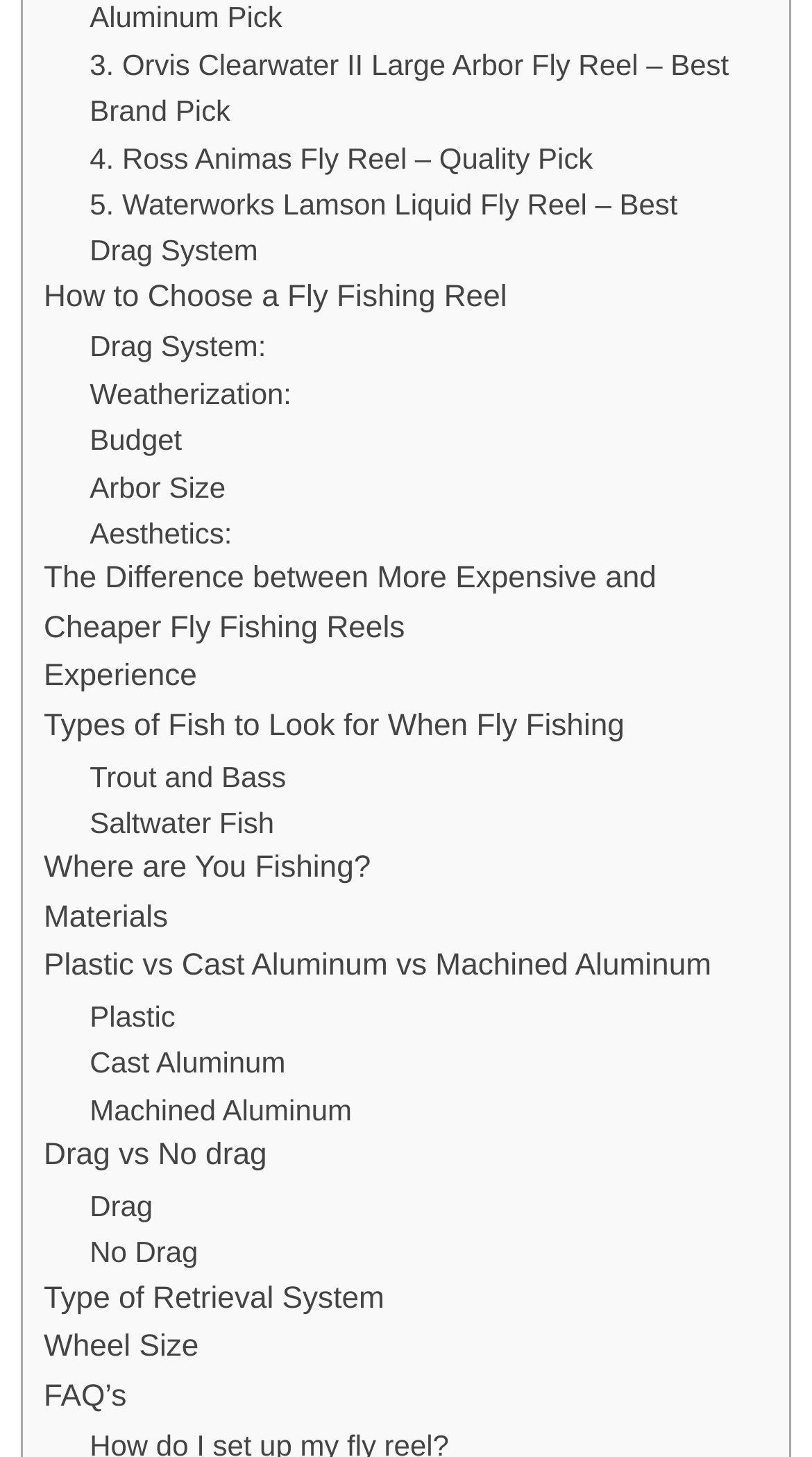Find and specify the bounding box coordinates that correspond to the clickable region for the instruction: "Click on the link to learn about the Orvis Clearwater II Large Arbor Fly Reel".

[0.11, 0.028, 0.921, 0.092]